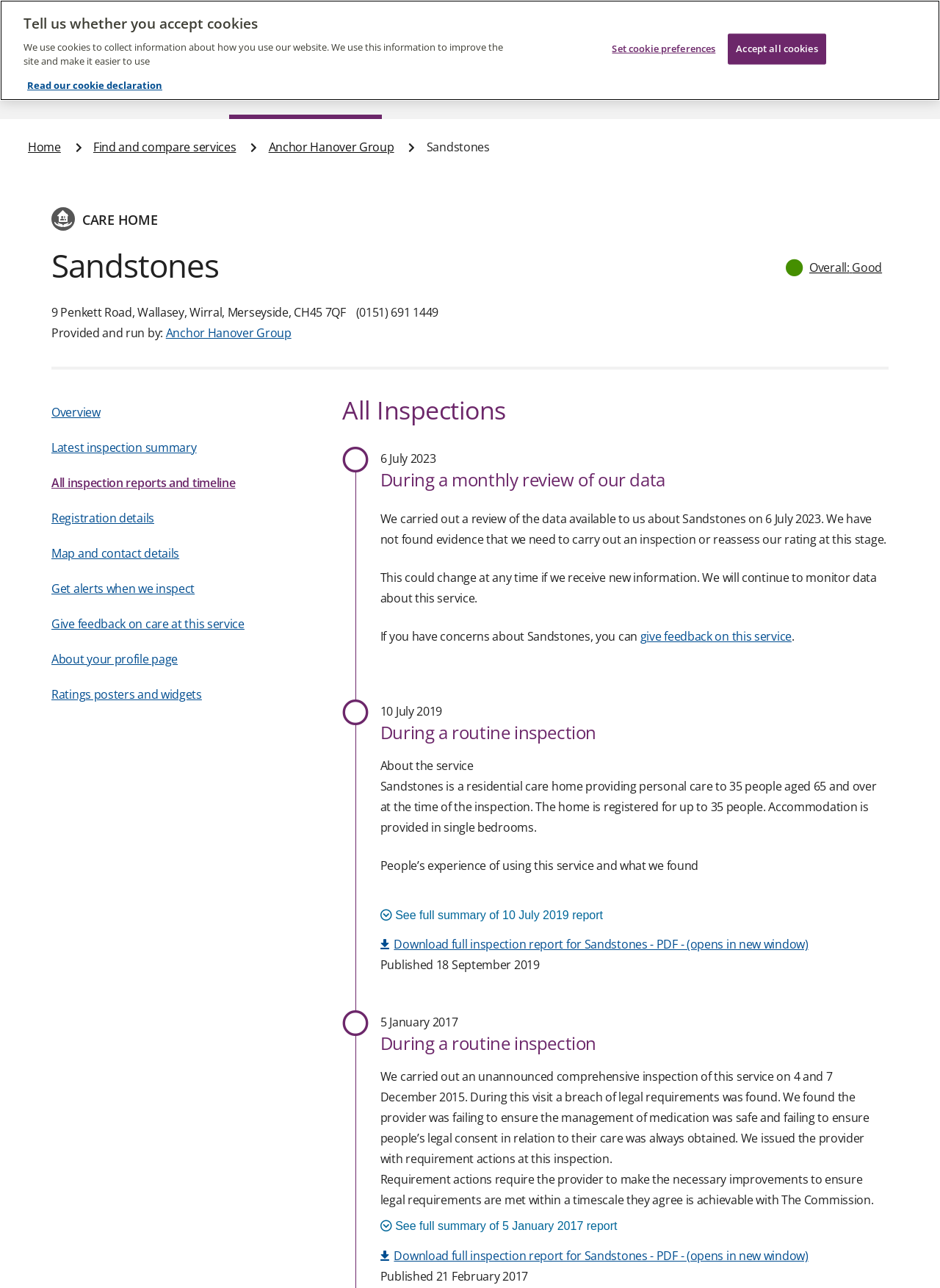Reply to the question with a single word or phrase:
What is the address of the care home?

9 Penkett Road, Wallasey, Wirral, Merseyside, CH45 7QF